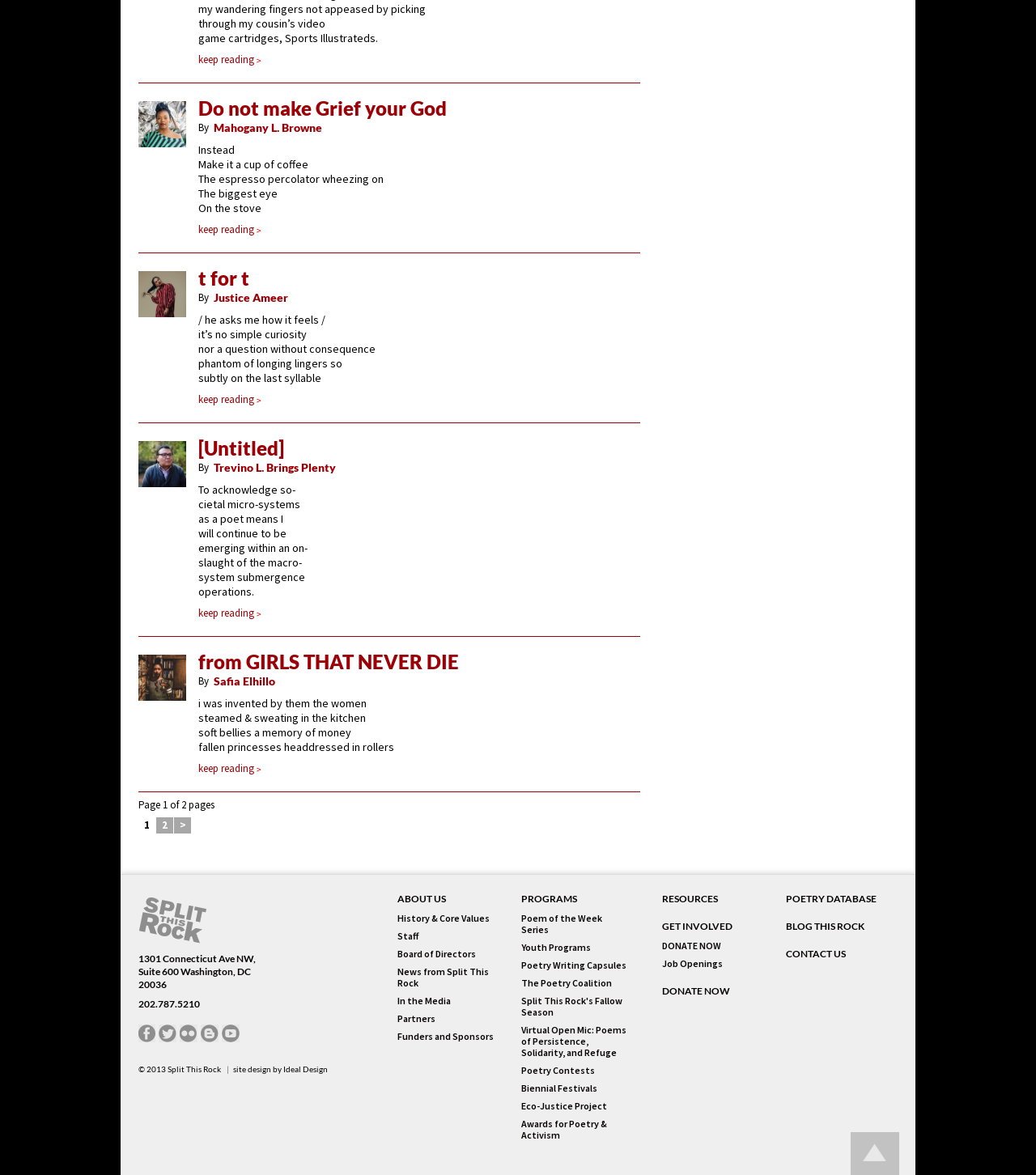How many pages are there in total?
Please utilize the information in the image to give a detailed response to the question.

I found the total number of pages by looking at the static text element with the text 'Page 1 of 2 pages' which is located at the bottom of the page.